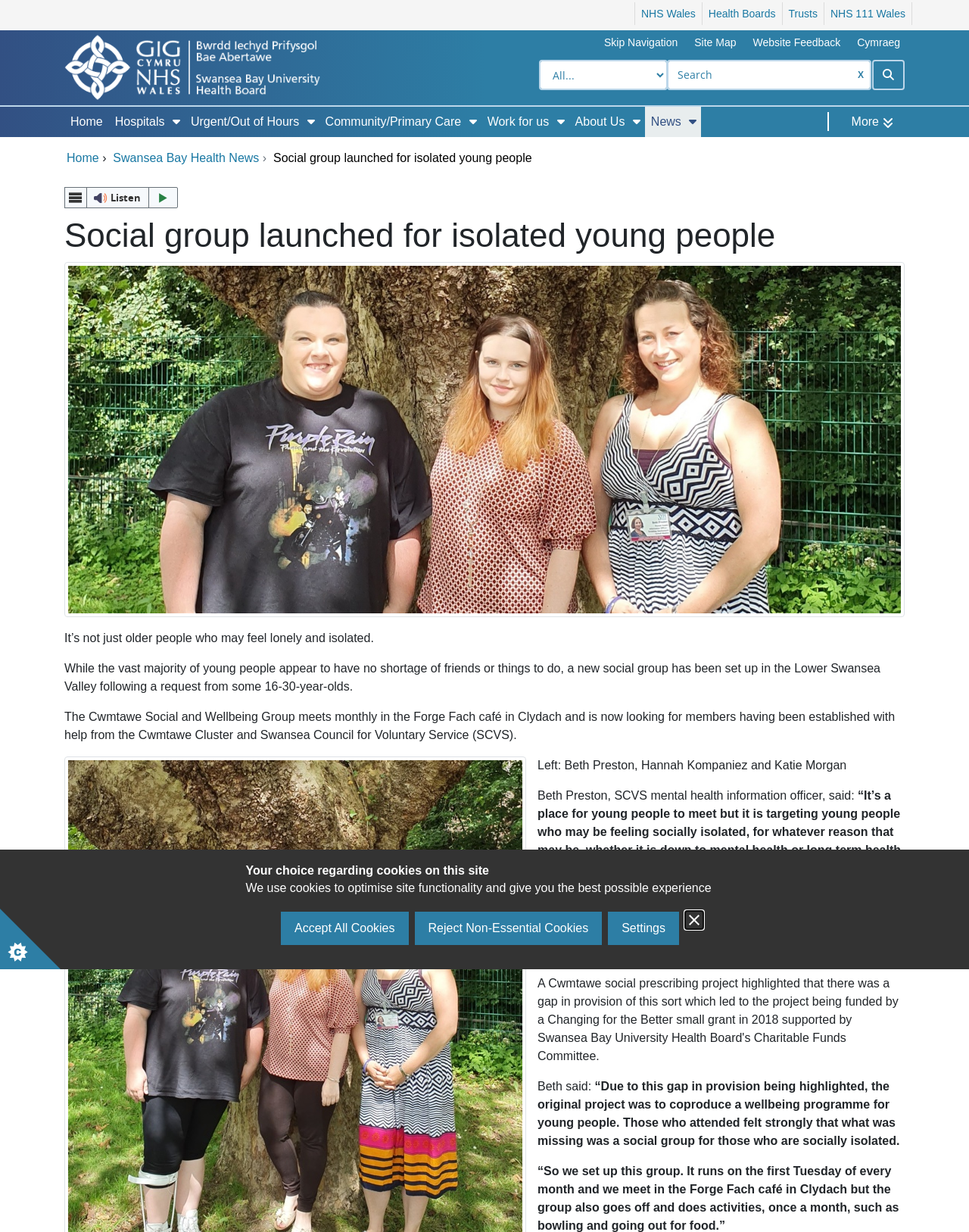Determine the bounding box coordinates of the area to click in order to meet this instruction: "Read more about Social group launched for isolated young people".

[0.282, 0.123, 0.549, 0.133]